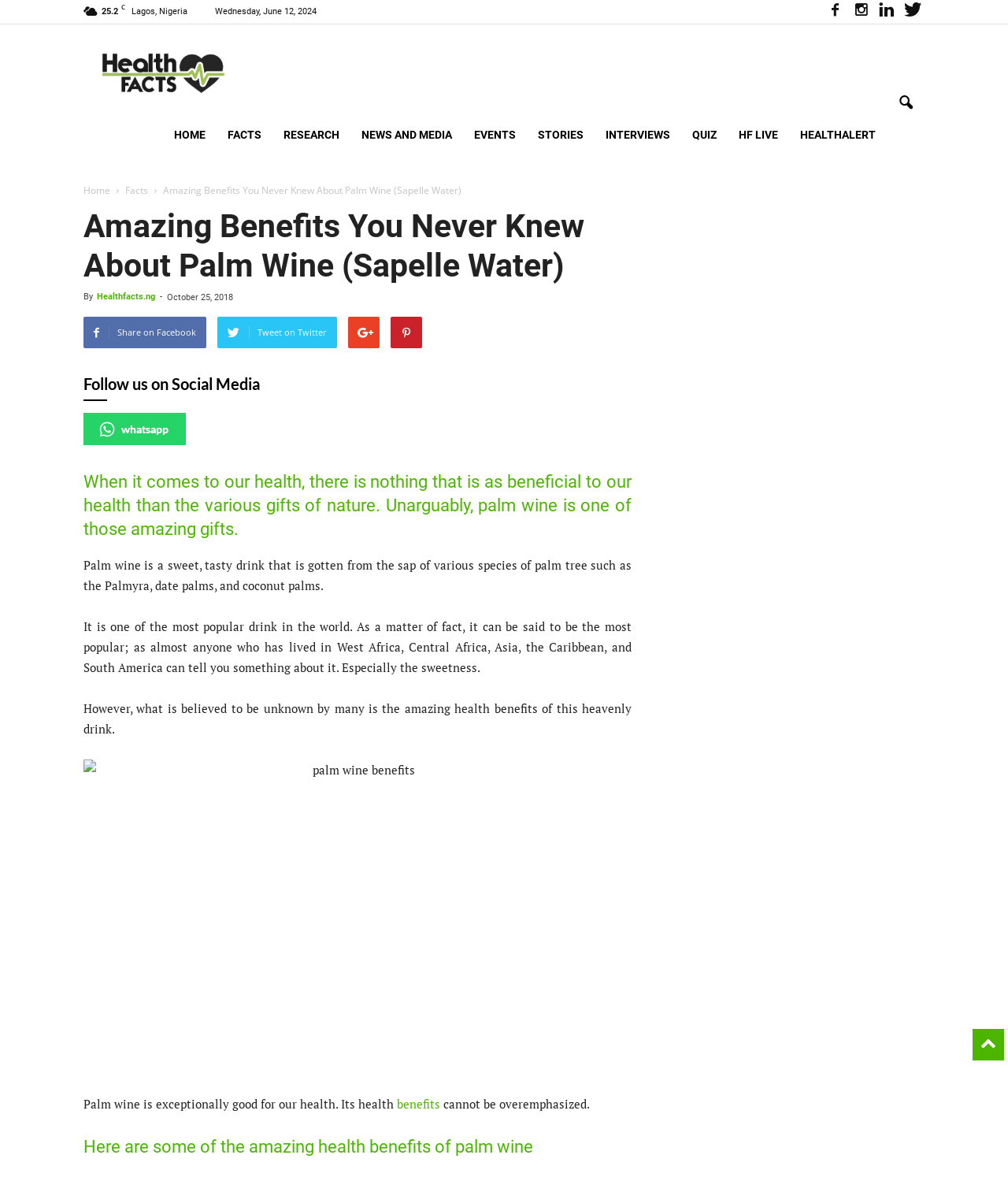Identify the coordinates of the bounding box for the element that must be clicked to accomplish the instruction: "Share on Facebook".

[0.083, 0.268, 0.205, 0.295]